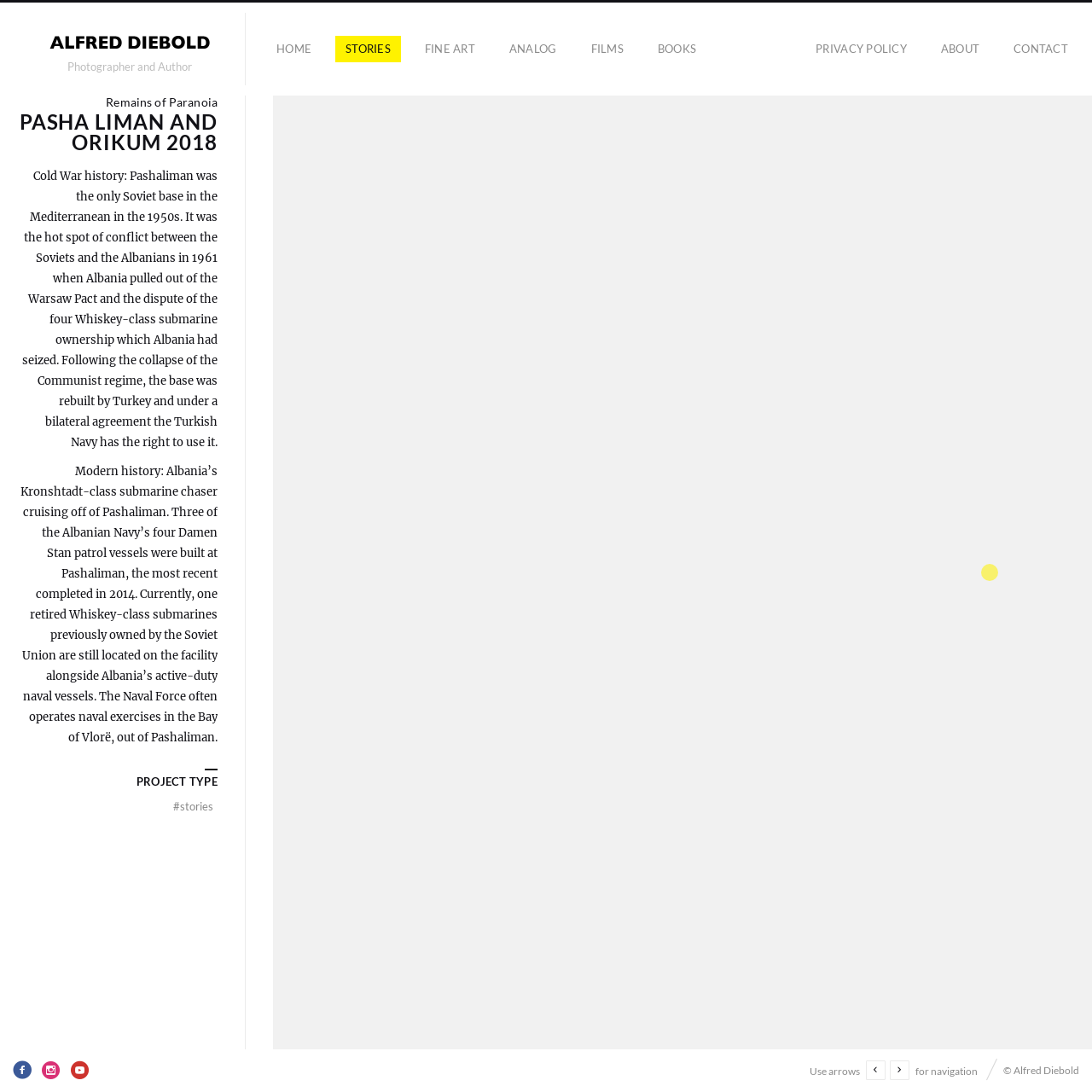Please find the bounding box coordinates of the element's region to be clicked to carry out this instruction: "navigate to next page".

[0.815, 0.971, 0.833, 0.989]